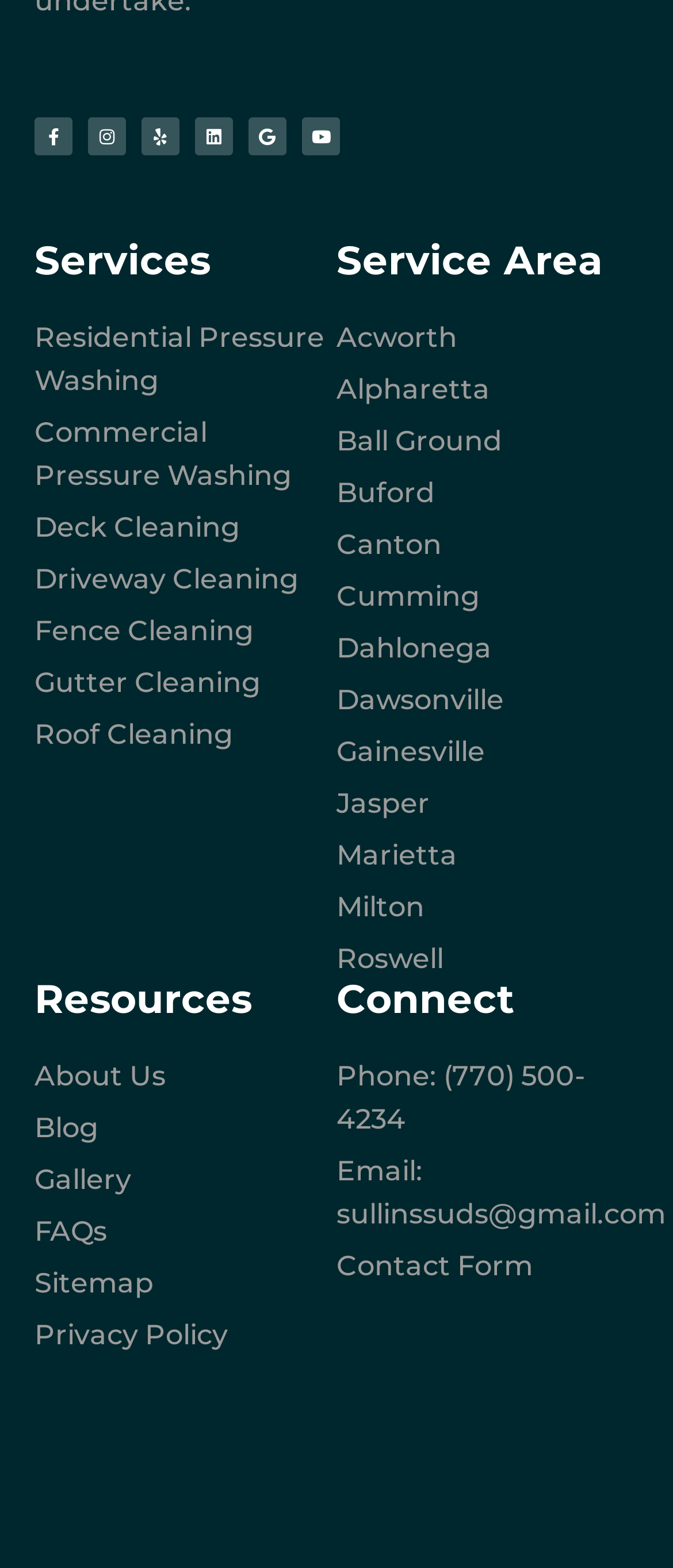Determine the bounding box for the UI element that matches this description: "Share on Pinterest".

None